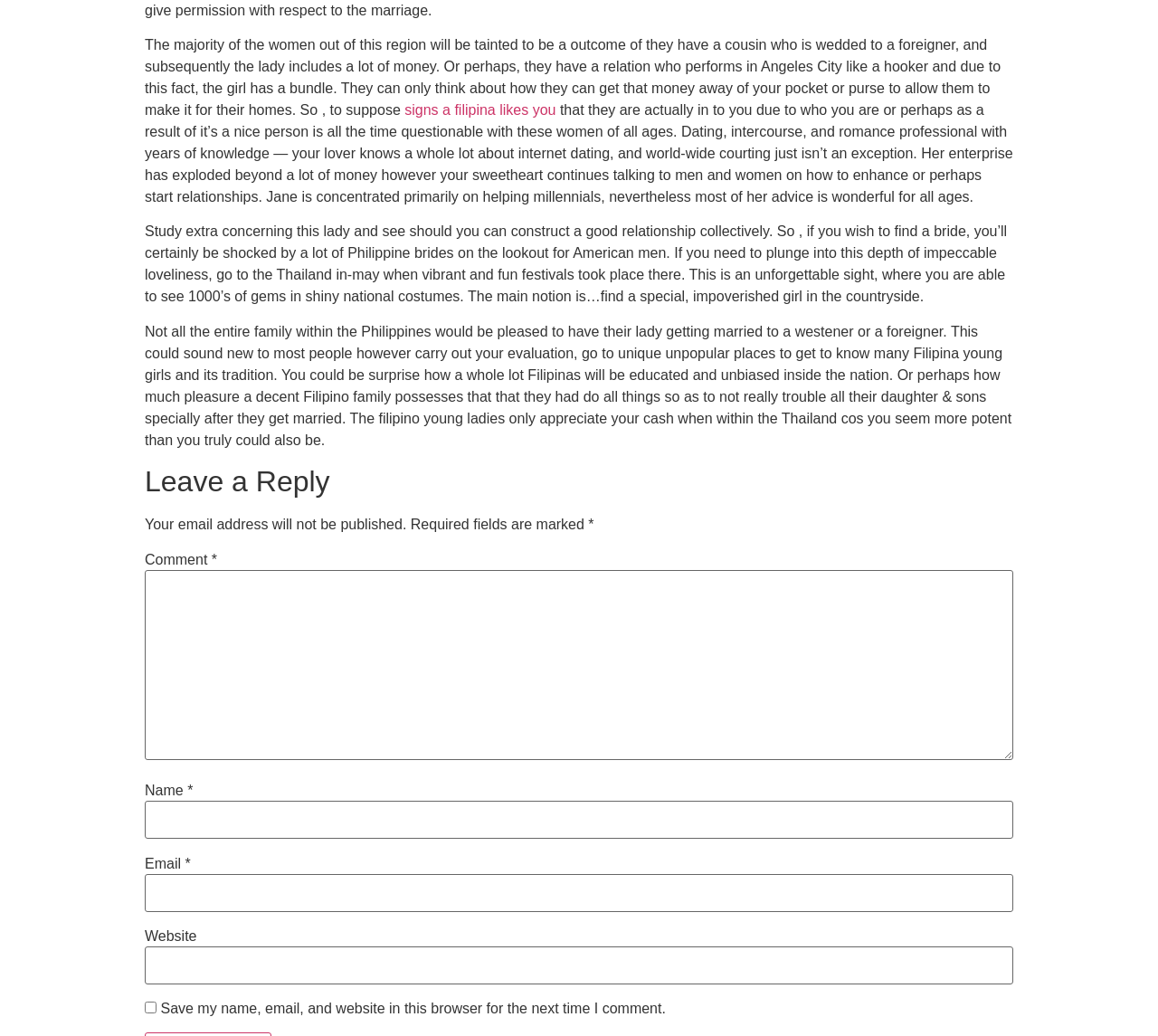Please respond to the question using a single word or phrase:
What is the purpose of visiting the Philippines in May?

To attend festivals